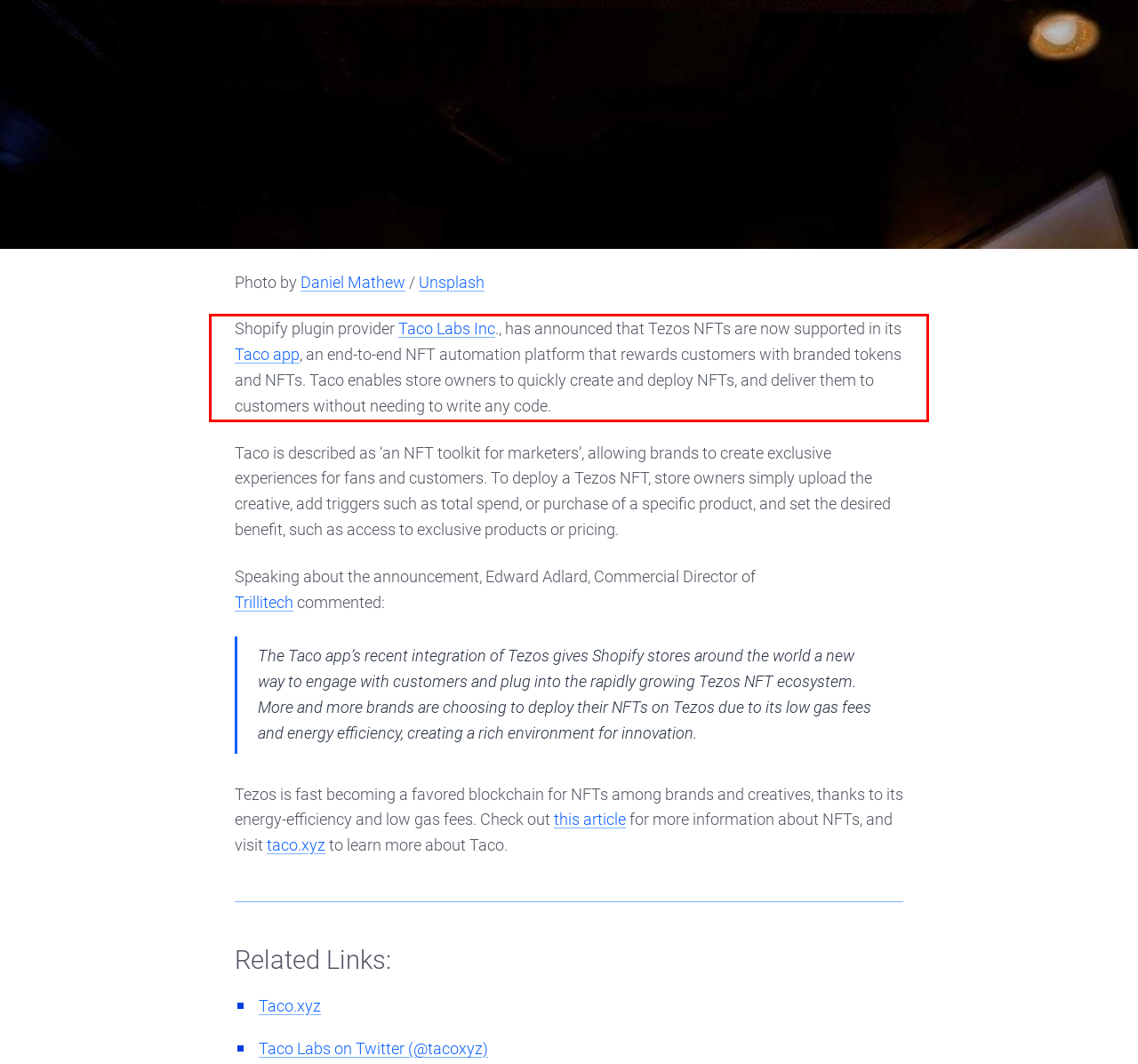Look at the screenshot of the webpage, locate the red rectangle bounding box, and generate the text content that it contains.

Shopify plugin provider Taco Labs Inc., has announced that Tezos NFTs are now supported in its Taco app, an end-to-end NFT automation platform that rewards customers with branded tokens and NFTs. Taco enables store owners to quickly create and deploy NFTs, and deliver them to customers without needing to write any code.